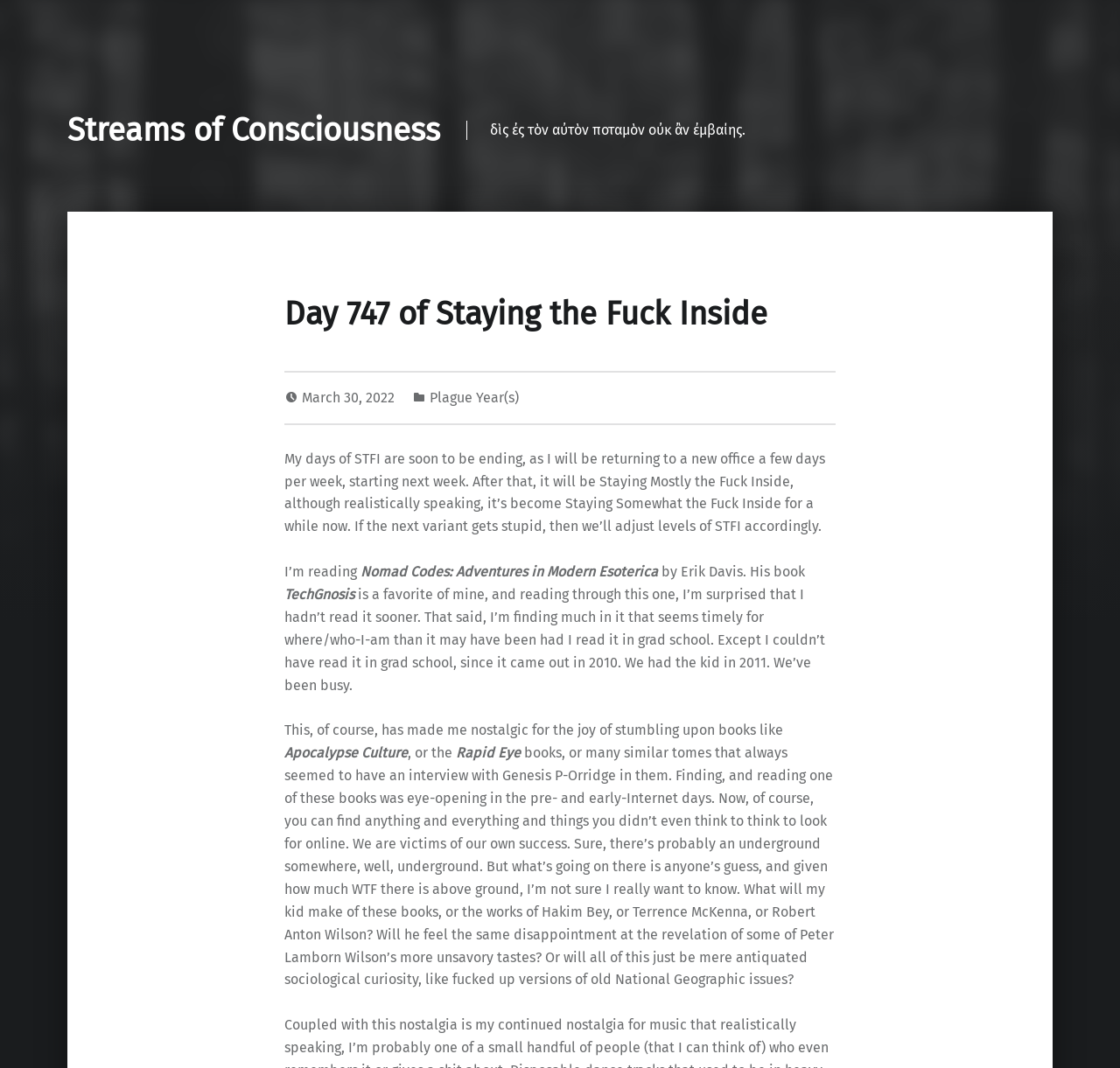What is the date posted on the article?
Please provide a single word or phrase as the answer based on the screenshot.

March 30, 2022